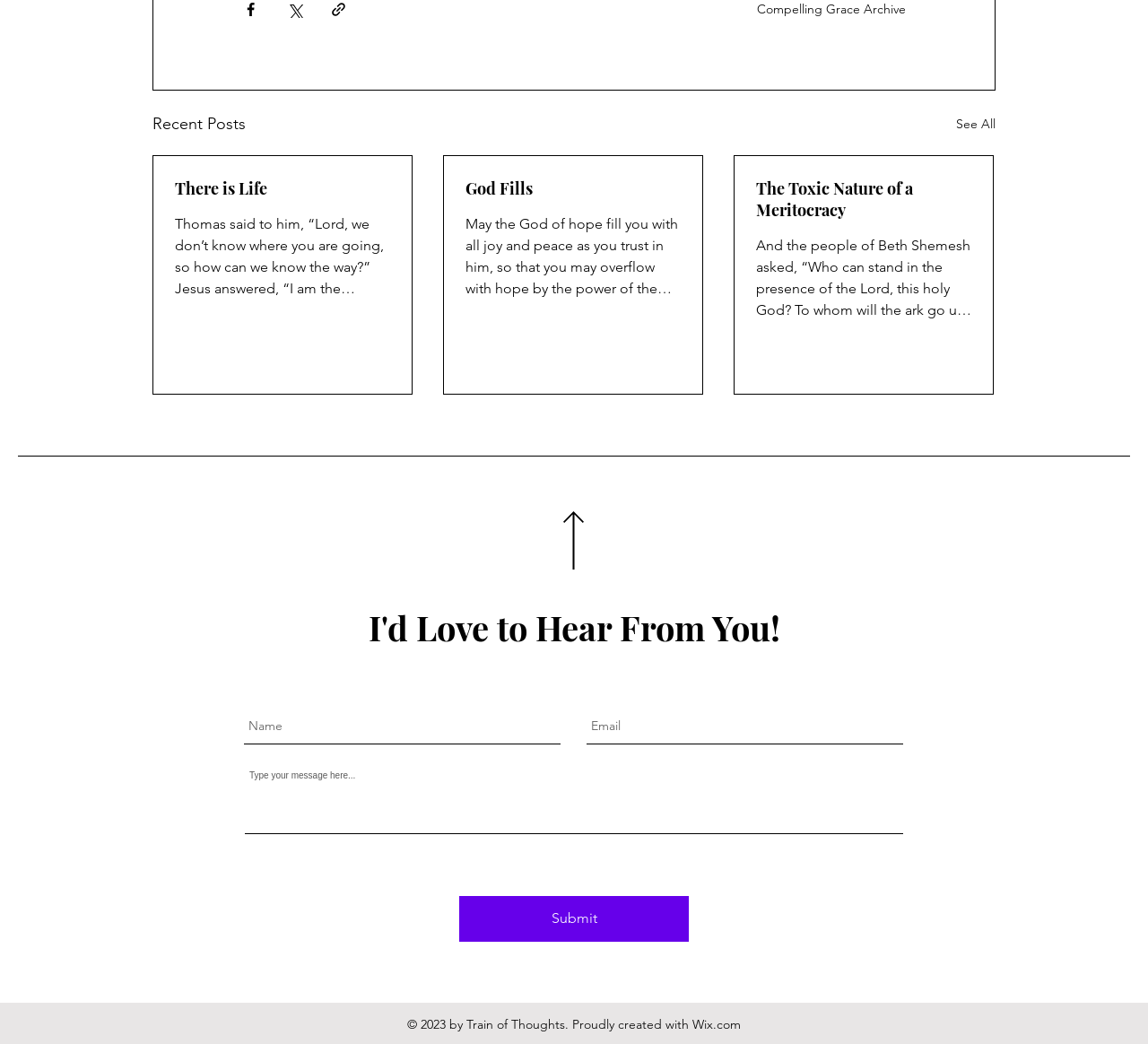Determine the bounding box of the UI component based on this description: "There is Life". The bounding box coordinates should be four float values between 0 and 1, i.e., [left, top, right, bottom].

[0.152, 0.17, 0.34, 0.191]